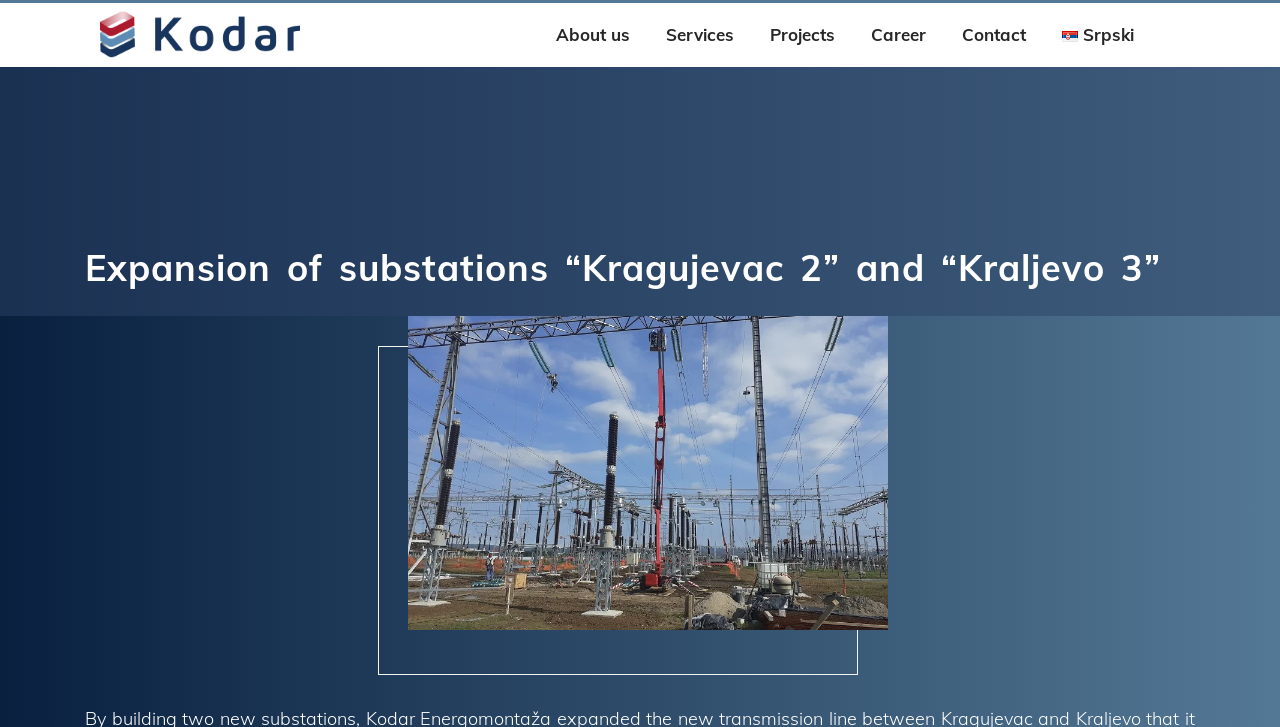Elaborate on the webpage's design and content in a detailed caption.

The webpage is about the expansion of substations "Kragujevac 2" and "Kraljevo 3" by Kodar. At the top left, there is a link to Kodar, accompanied by a small Kodar logo. Below this, there is a horizontal navigation menu with seven items: About us, Services, Projects, Career, Contact, and Srpski. Each item is preceded by a bullet point (■) and is a clickable link.

The main content of the page is headed by a title "Expansion of substations “Kragujevac 2” and “Kraljevo 3”", which is centered near the top of the page. Below the title, there is a large image that takes up most of the page, showing the substations "Kragujevac 2" and "Kraljevo 3".